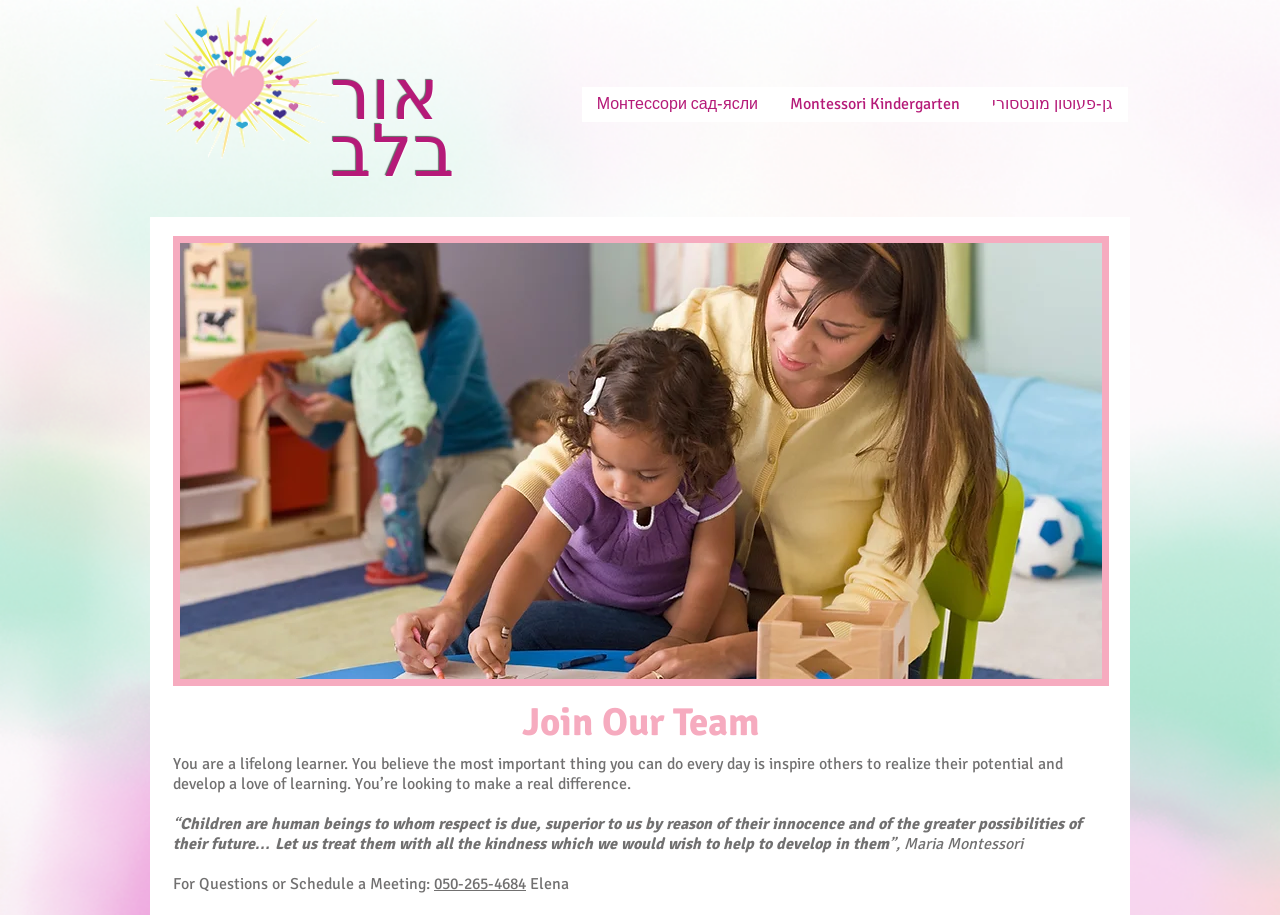Who is quoted on the webpage?
Respond with a short answer, either a single word or a phrase, based on the image.

Maria Montessori